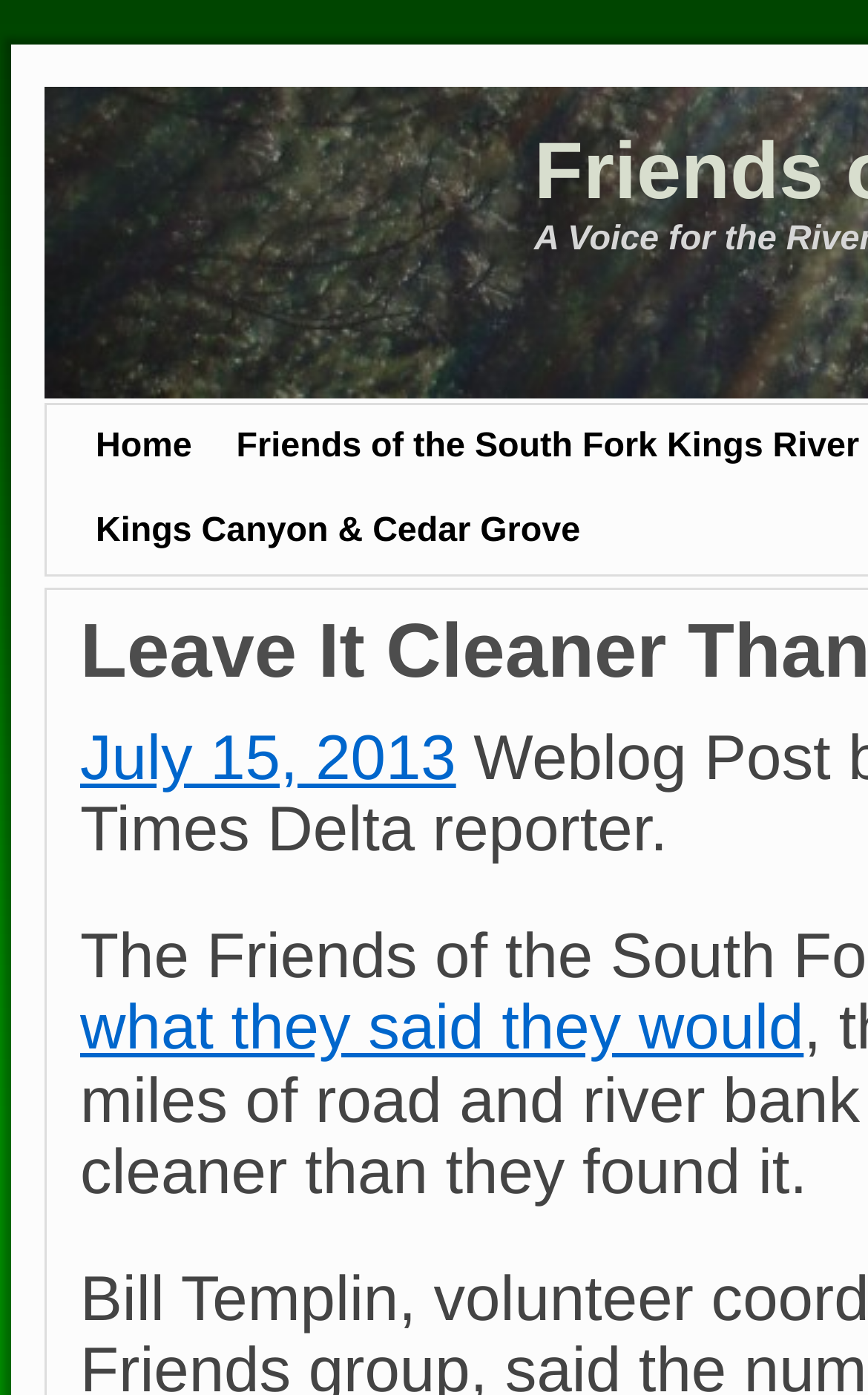Identify the bounding box coordinates of the HTML element based on this description: "July 15, 2013".

[0.092, 0.518, 0.525, 0.569]